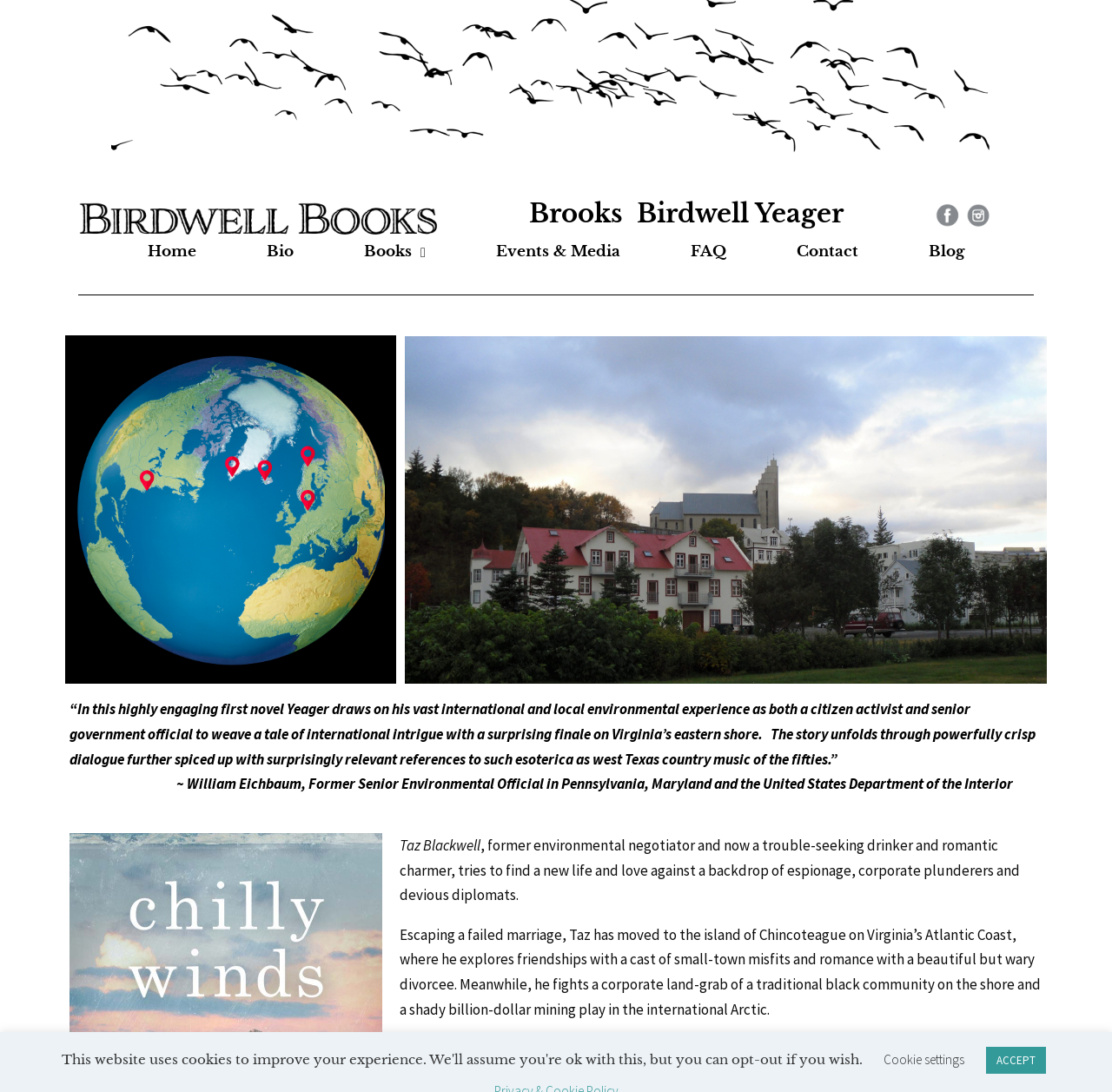What is the primary heading on this webpage?

Brooks  Birdwell Yeager